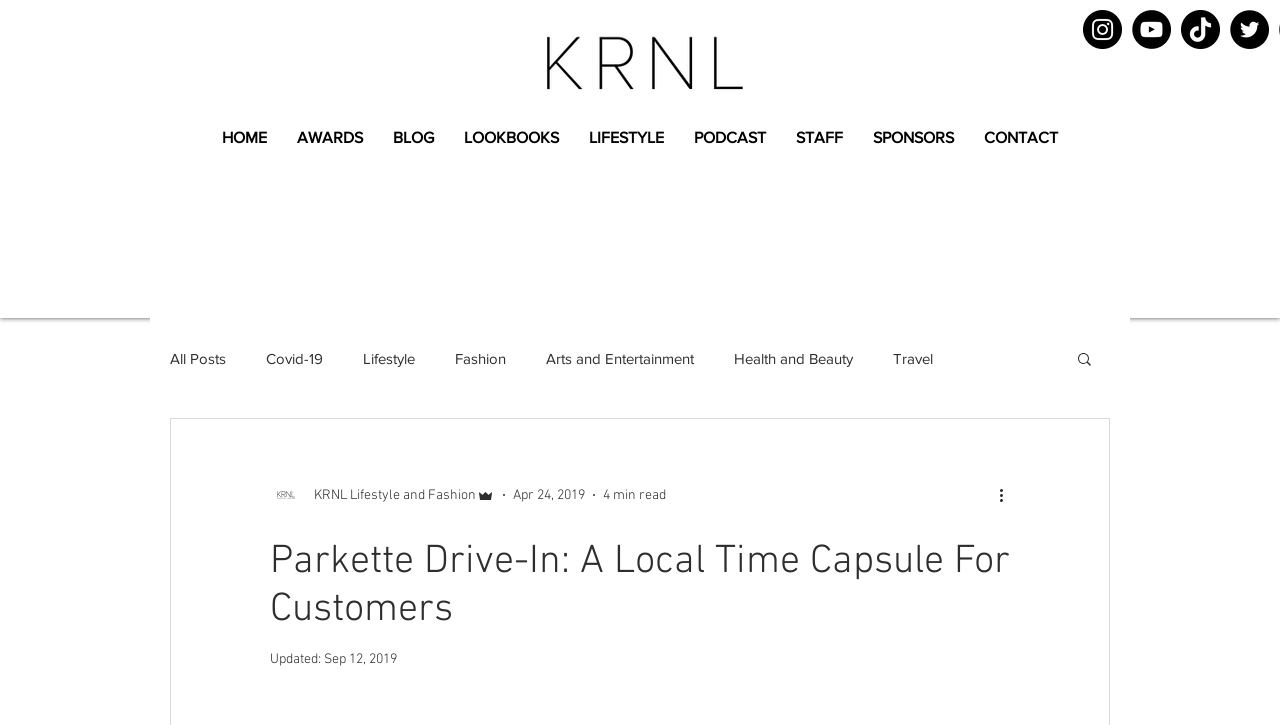How many social media links are available?
Utilize the image to construct a detailed and well-explained answer.

There are four social media links available, which are Instagram, YouTube, TikTok, and Twitter. These links can be found at the top of the webpage.